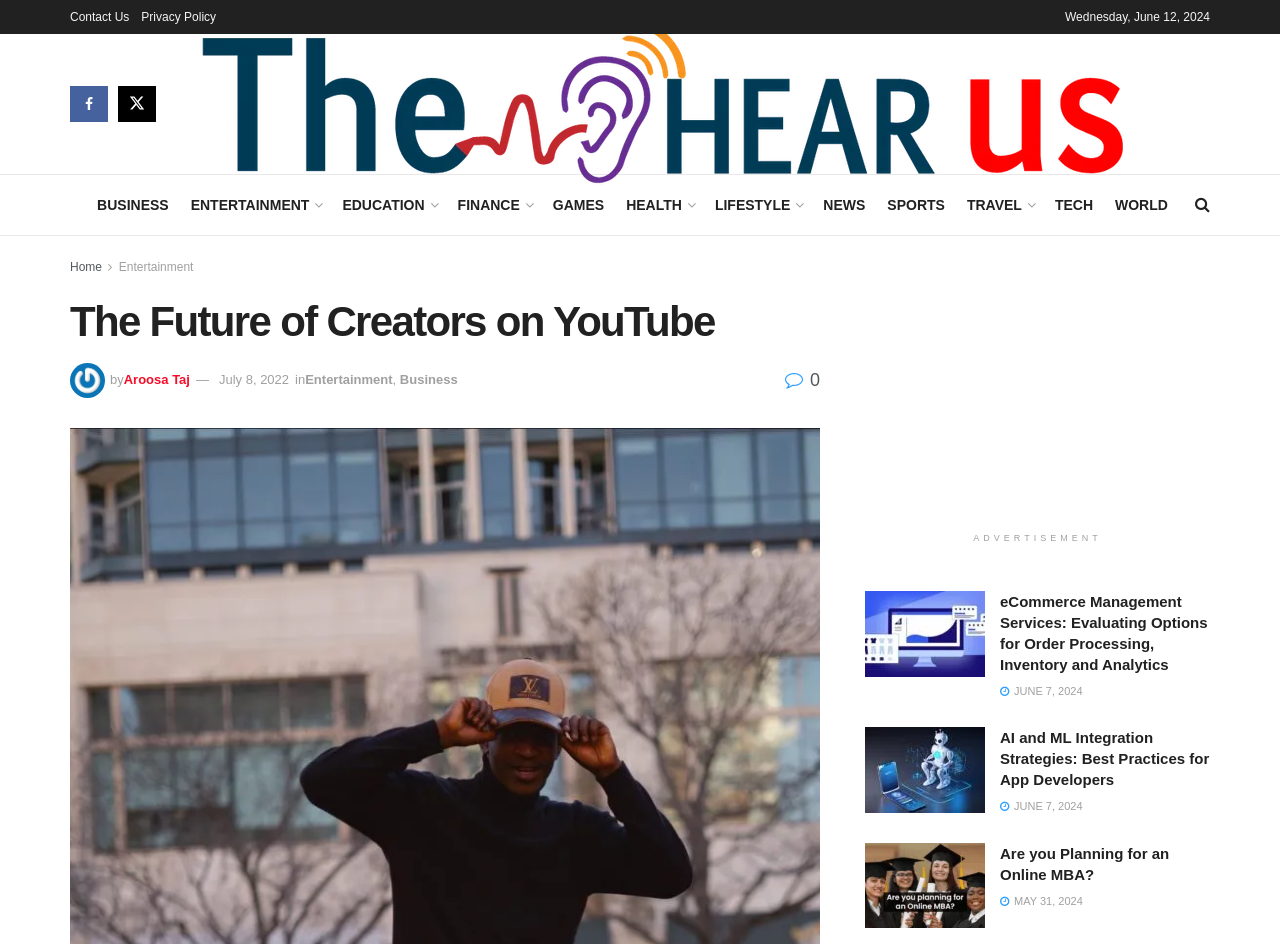Please identify the bounding box coordinates of the area that needs to be clicked to follow this instruction: "Click BUSINESS".

[0.076, 0.202, 0.132, 0.232]